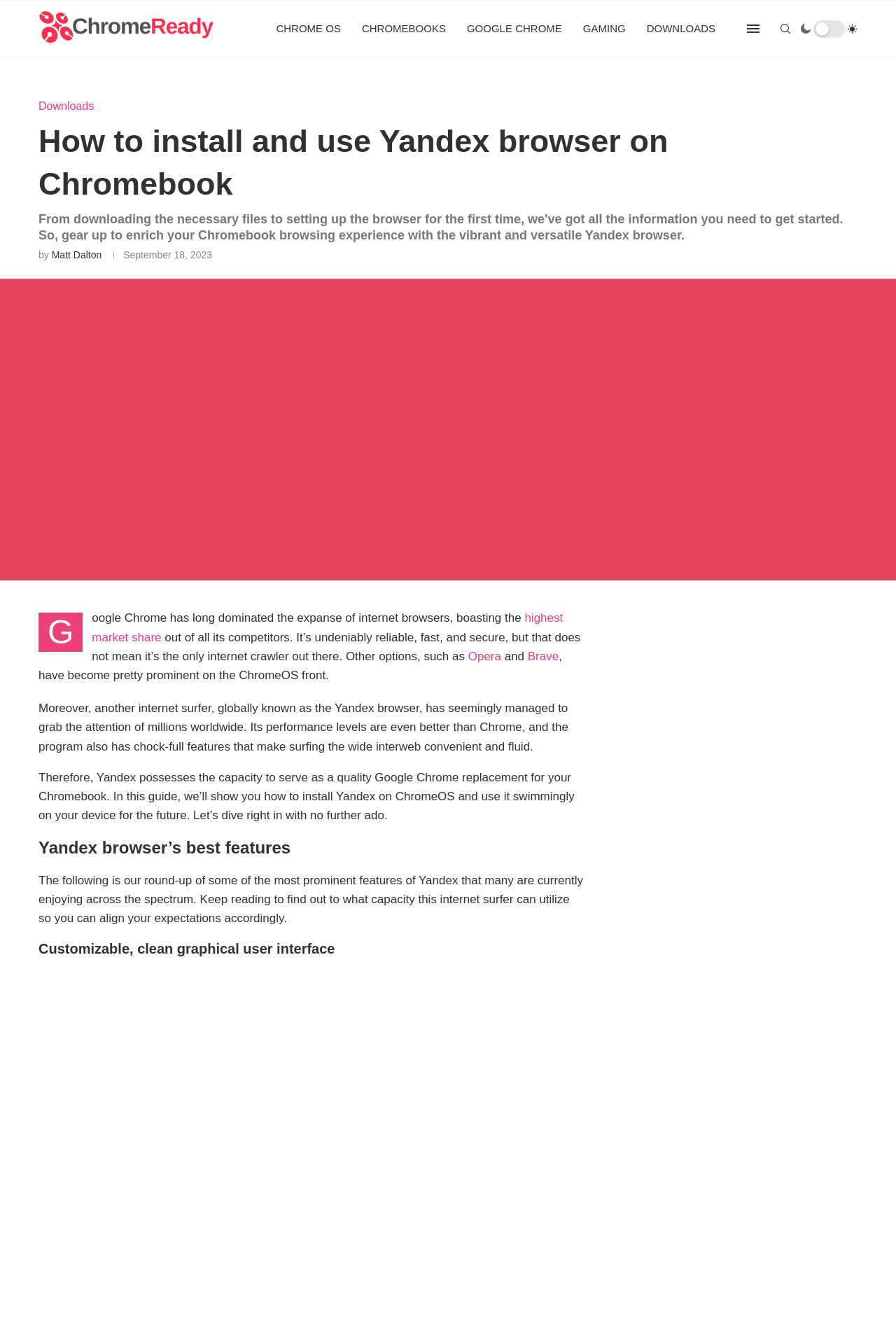Indicate the bounding box coordinates of the element that must be clicked to execute the instruction: "Download Yandex browser". The coordinates should be given as four float numbers between 0 and 1, i.e., [left, top, right, bottom].

[0.043, 0.074, 0.105, 0.084]